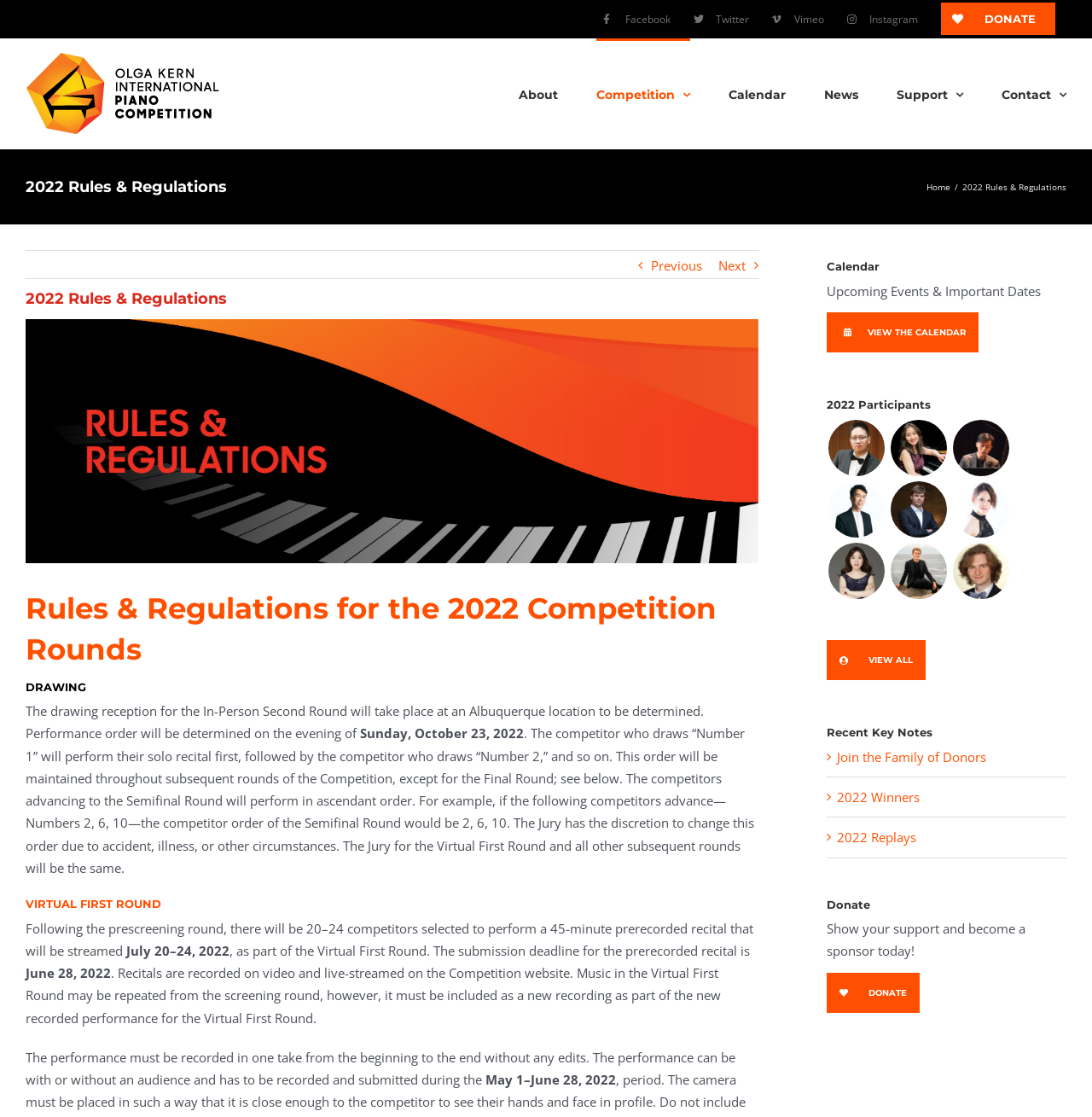Determine the bounding box coordinates for the area that needs to be clicked to fulfill this task: "View the calendar". The coordinates must be given as four float numbers between 0 and 1, i.e., [left, top, right, bottom].

[0.757, 0.279, 0.896, 0.315]